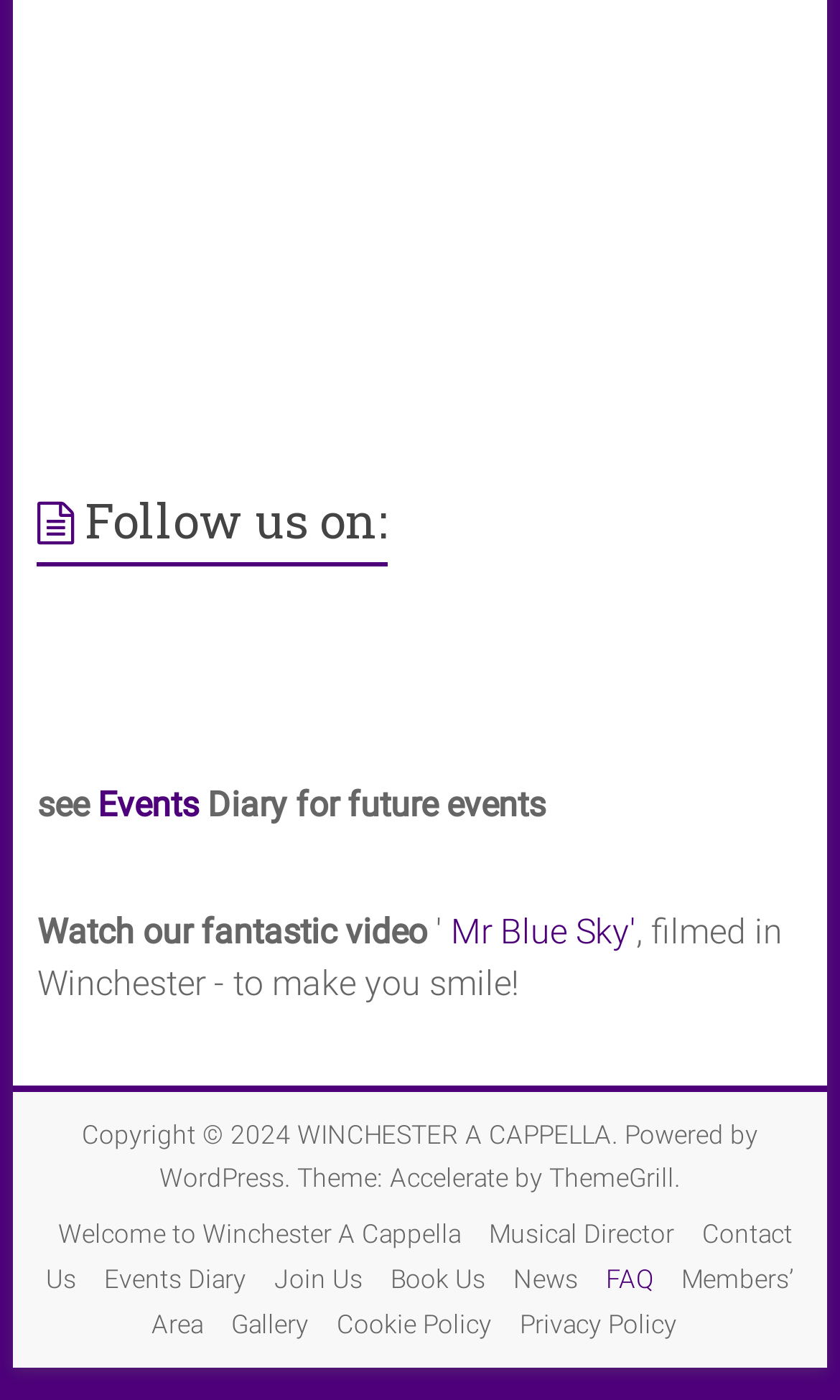Locate the bounding box coordinates of the element you need to click to accomplish the task described by this instruction: "Follow us on social media".

[0.044, 0.425, 0.126, 0.454]